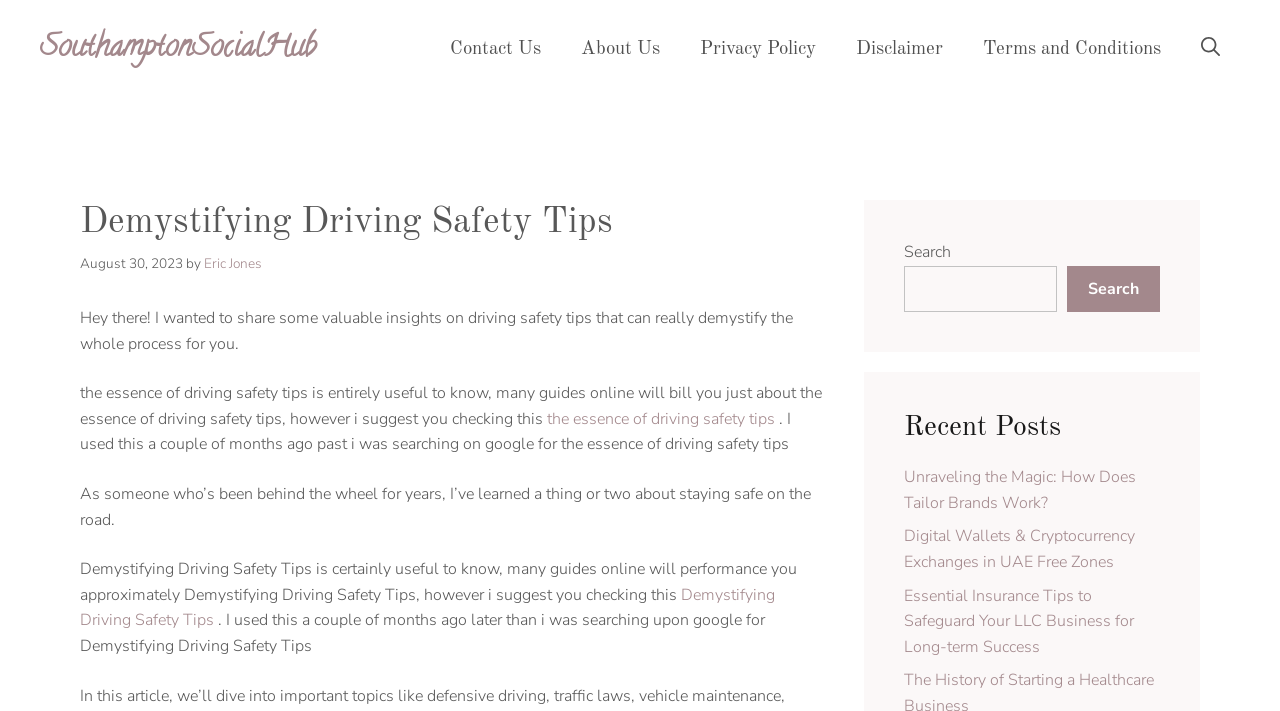Predict the bounding box of the UI element based on the description: "Demystifying Driving Safety Tips". The coordinates should be four float numbers between 0 and 1, formatted as [left, top, right, bottom].

[0.062, 0.821, 0.605, 0.888]